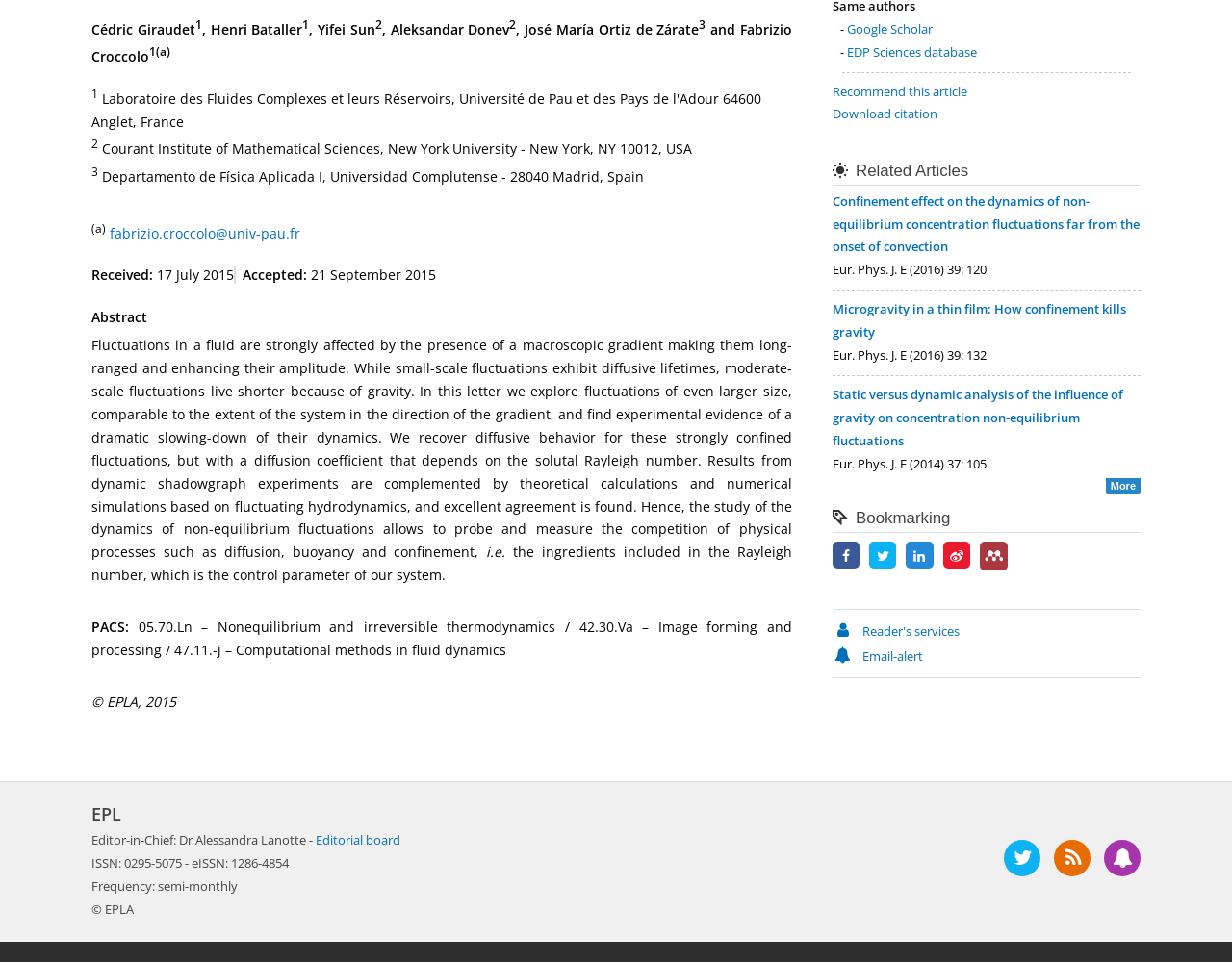Using the element description: "title="Share on Sina Weibo"", determine the bounding box coordinates for the specified UI element. The coordinates should be four float numbers between 0 and 1, [left, top, right, bottom].

[0.765, 0.569, 0.787, 0.587]